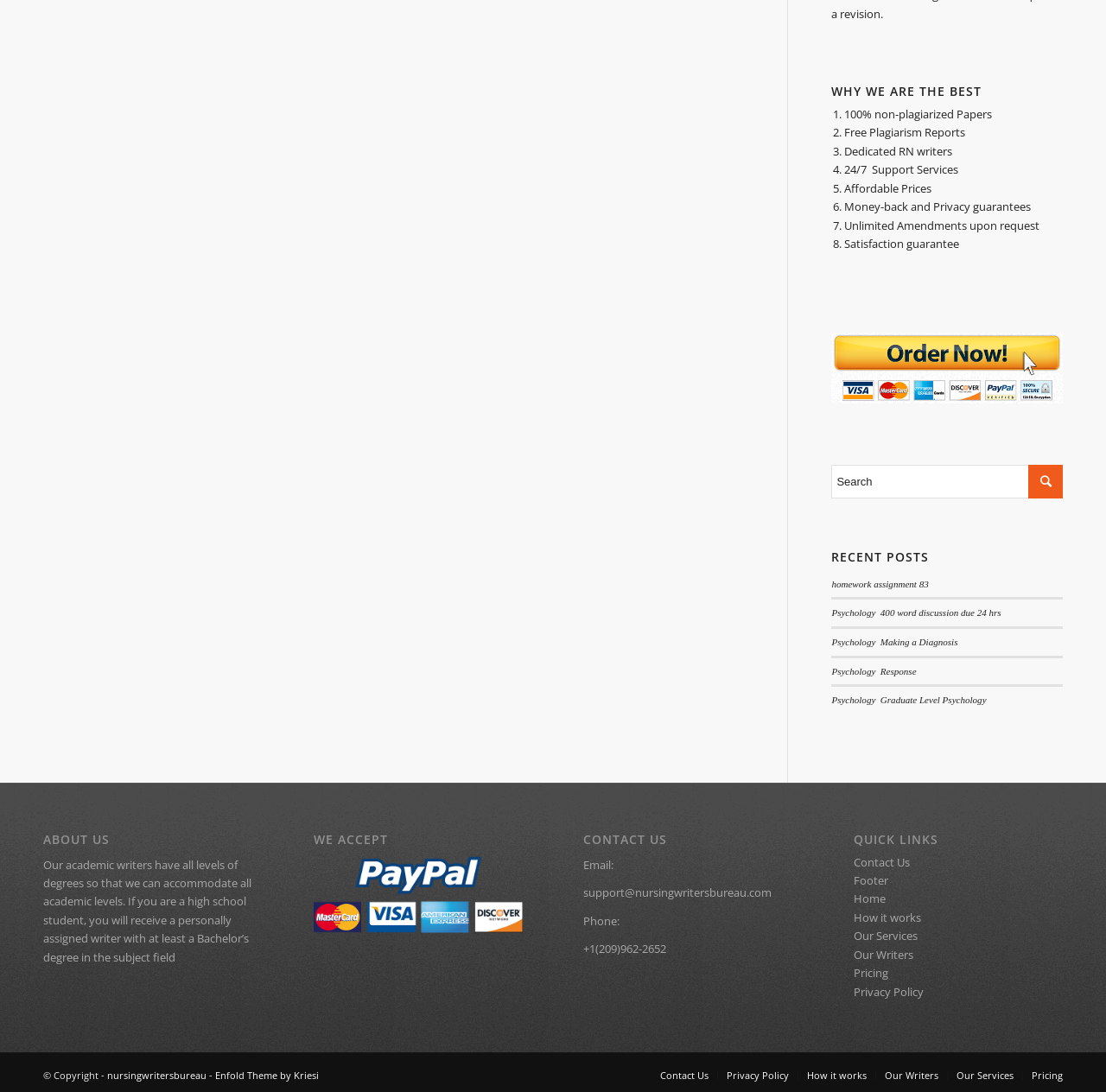Locate the bounding box coordinates of the segment that needs to be clicked to meet this instruction: "Click the search button".

[0.93, 0.426, 0.961, 0.457]